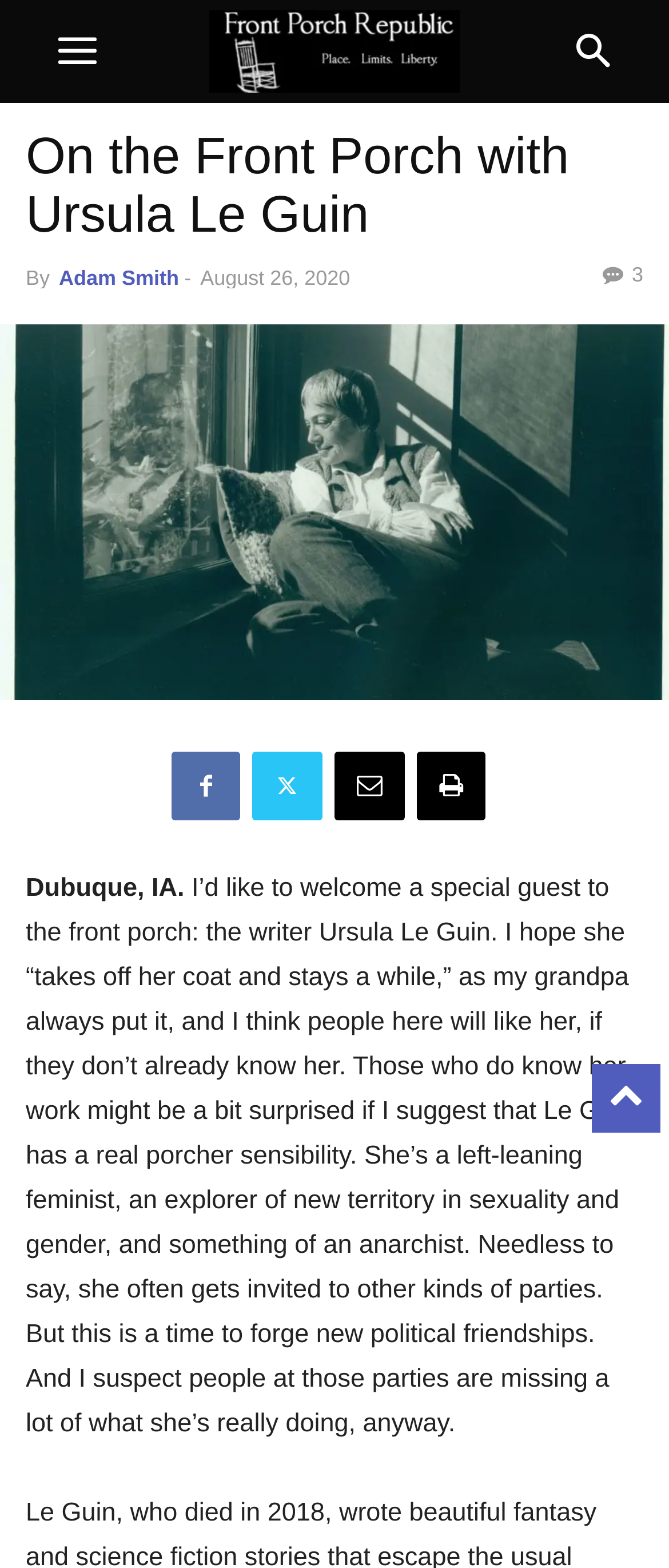Locate the UI element described by aria-label="to-top" and provide its bounding box coordinates. Use the format (top-left x, top-left y, bottom-right x, bottom-right y) with all values as floating point numbers between 0 and 1.

[0.885, 0.679, 0.987, 0.704]